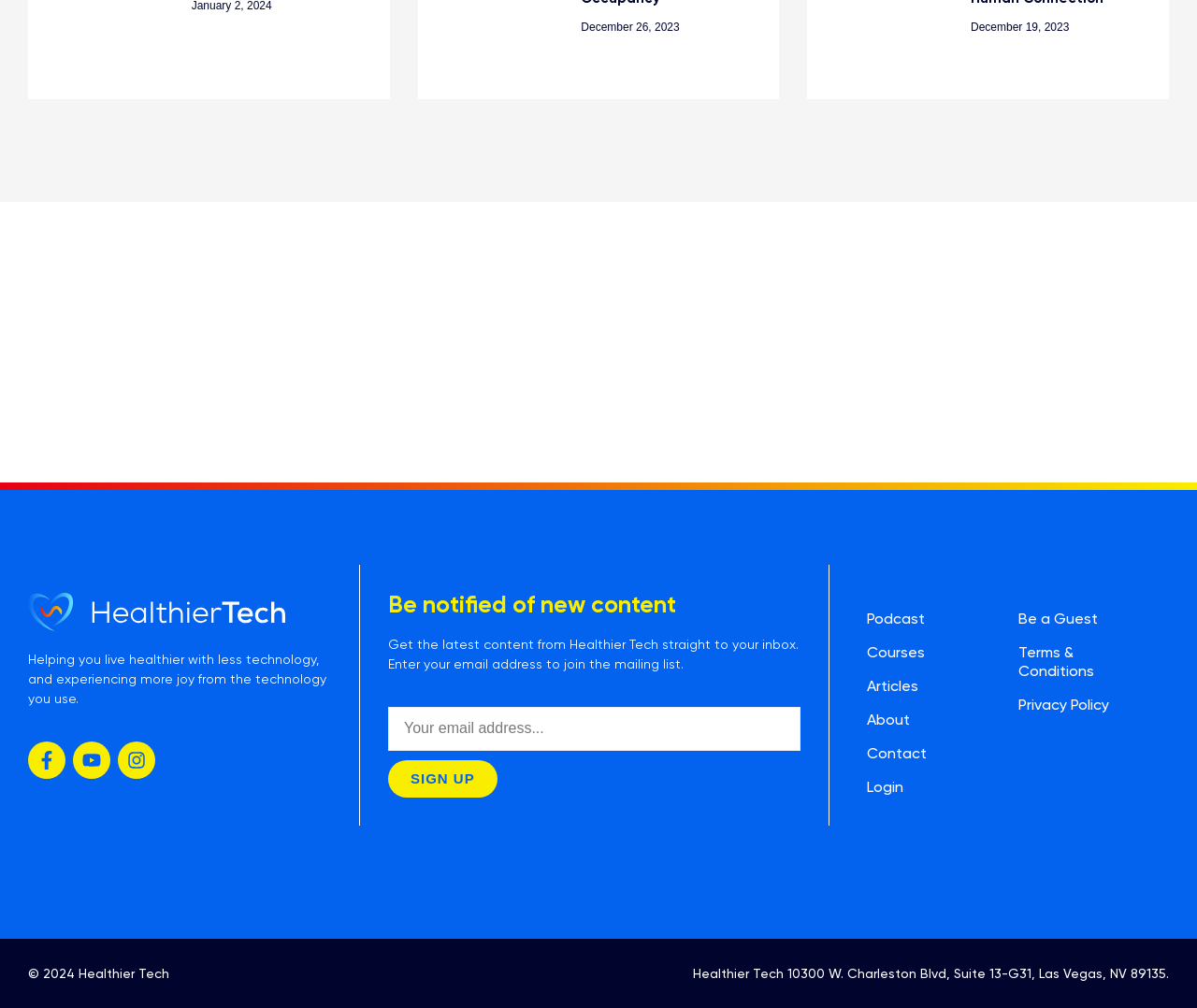Using floating point numbers between 0 and 1, provide the bounding box coordinates in the format (top-left x, top-left y, bottom-right x, bottom-right y). Locate the UI element described here: Terms & Conditions

[0.851, 0.631, 0.962, 0.683]